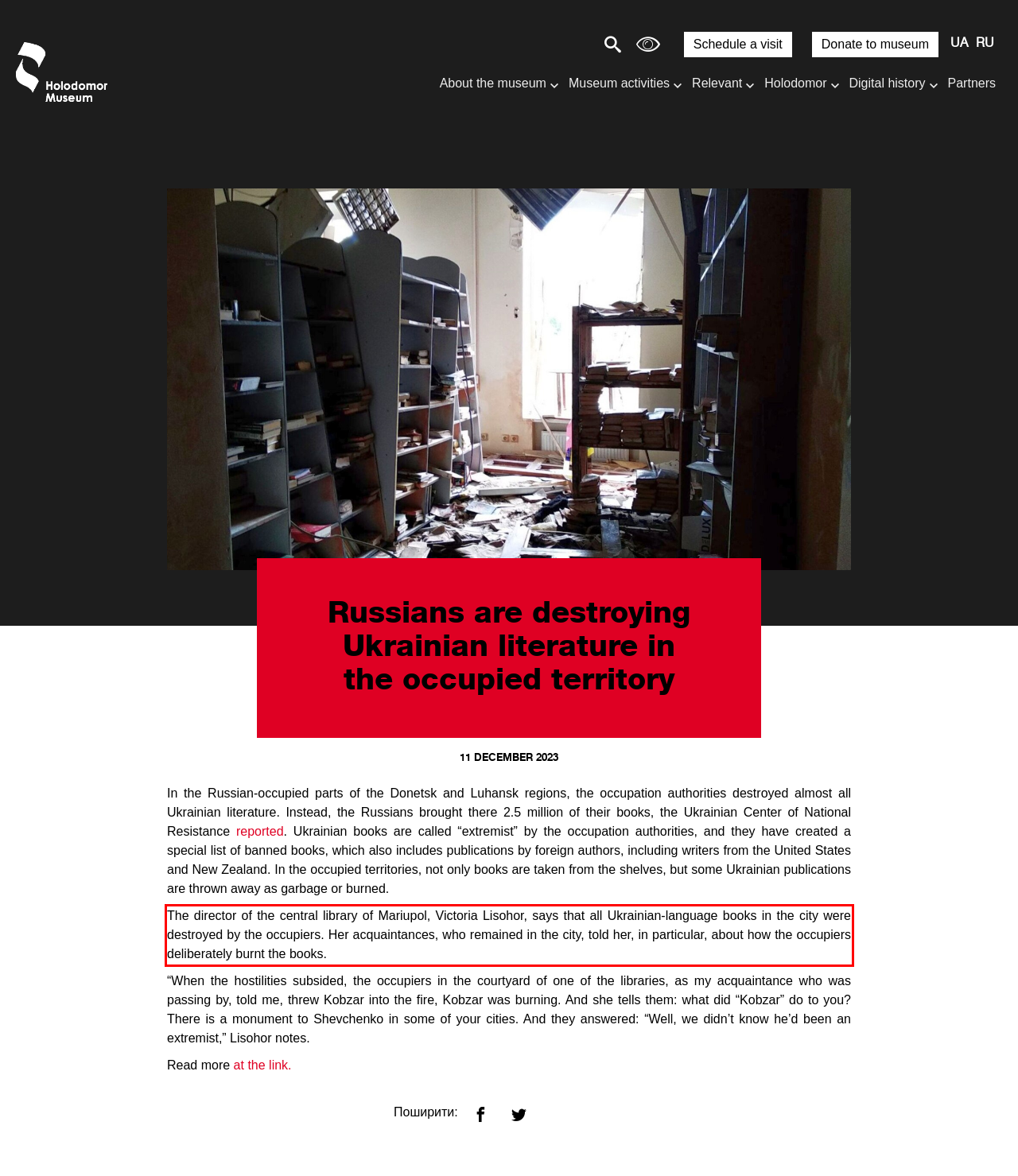Identify the text within the red bounding box on the webpage screenshot and generate the extracted text content.

The director of the central library of Mariupol, Victoria Lisohor, says that all Ukrainian-language books in the city were destroyed by the occupiers. Her acquaintances, who remained in the city, told her, in particular, about how the occupiers deliberately burnt the books.